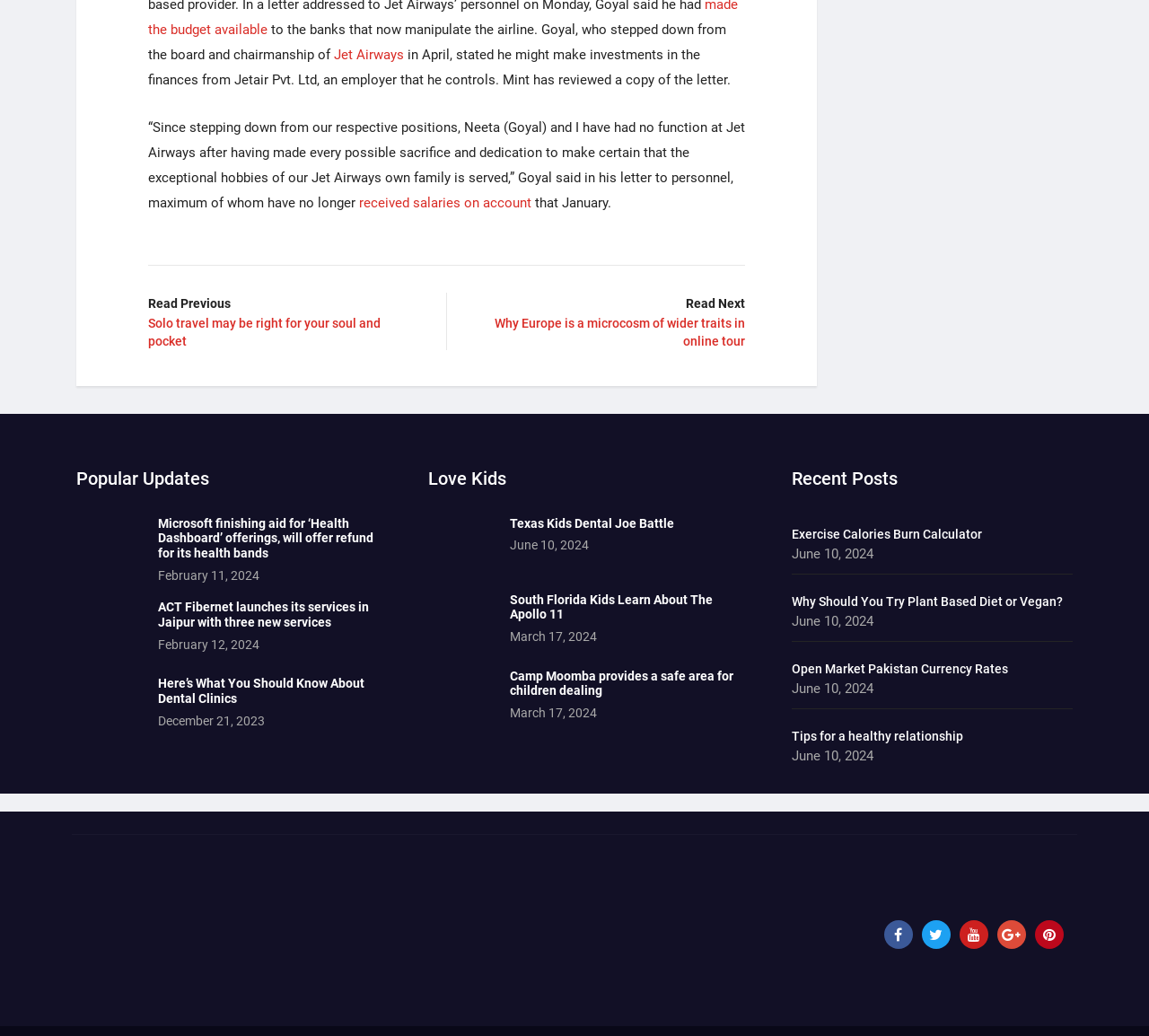Identify the bounding box for the UI element described as: "315.497.7200". Ensure the coordinates are four float numbers between 0 and 1, formatted as [left, top, right, bottom].

None